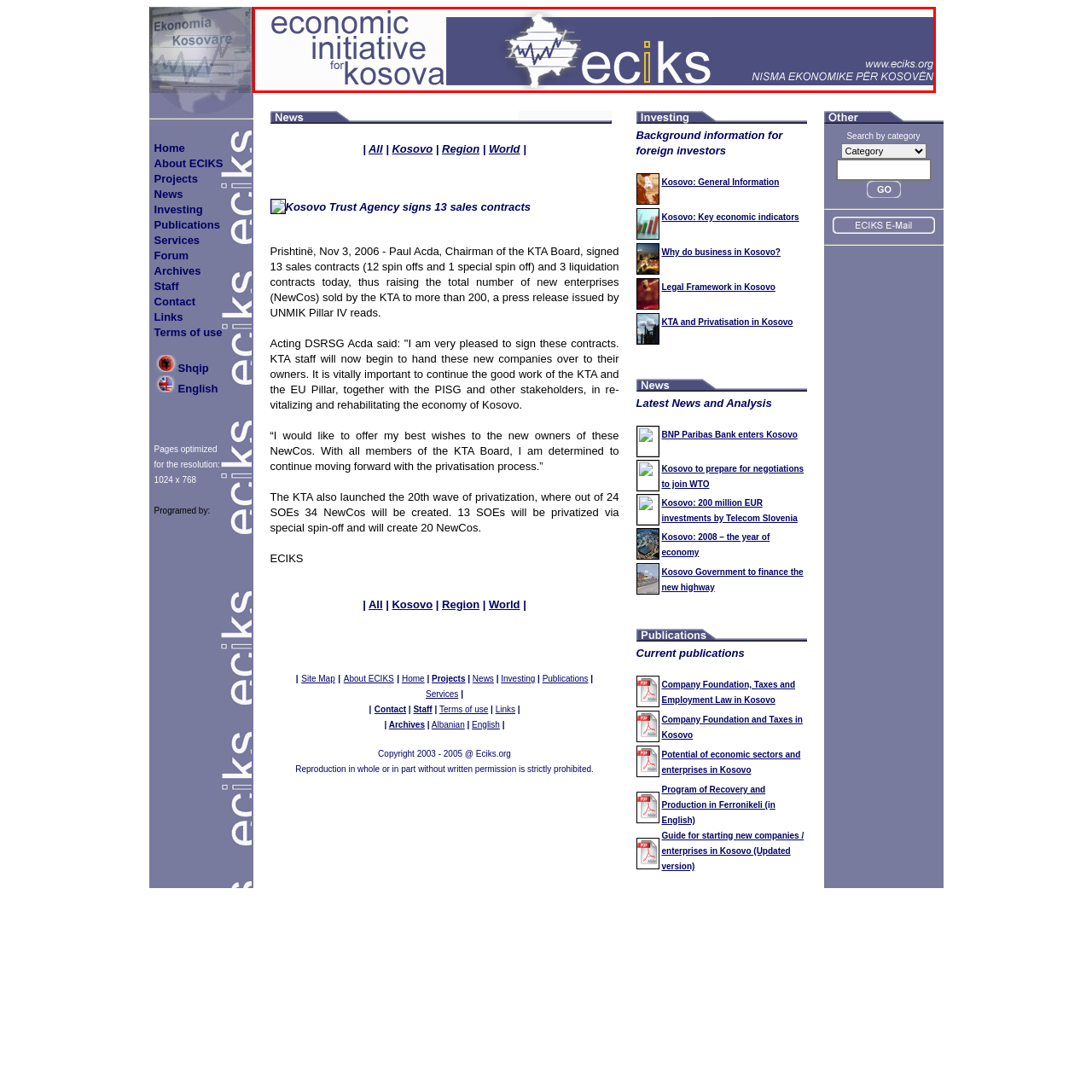Analyze the image highlighted by the red bounding box and give a one-word or phrase answer to the query: What is the color of the word 'eciks' in the logo?

Yellow